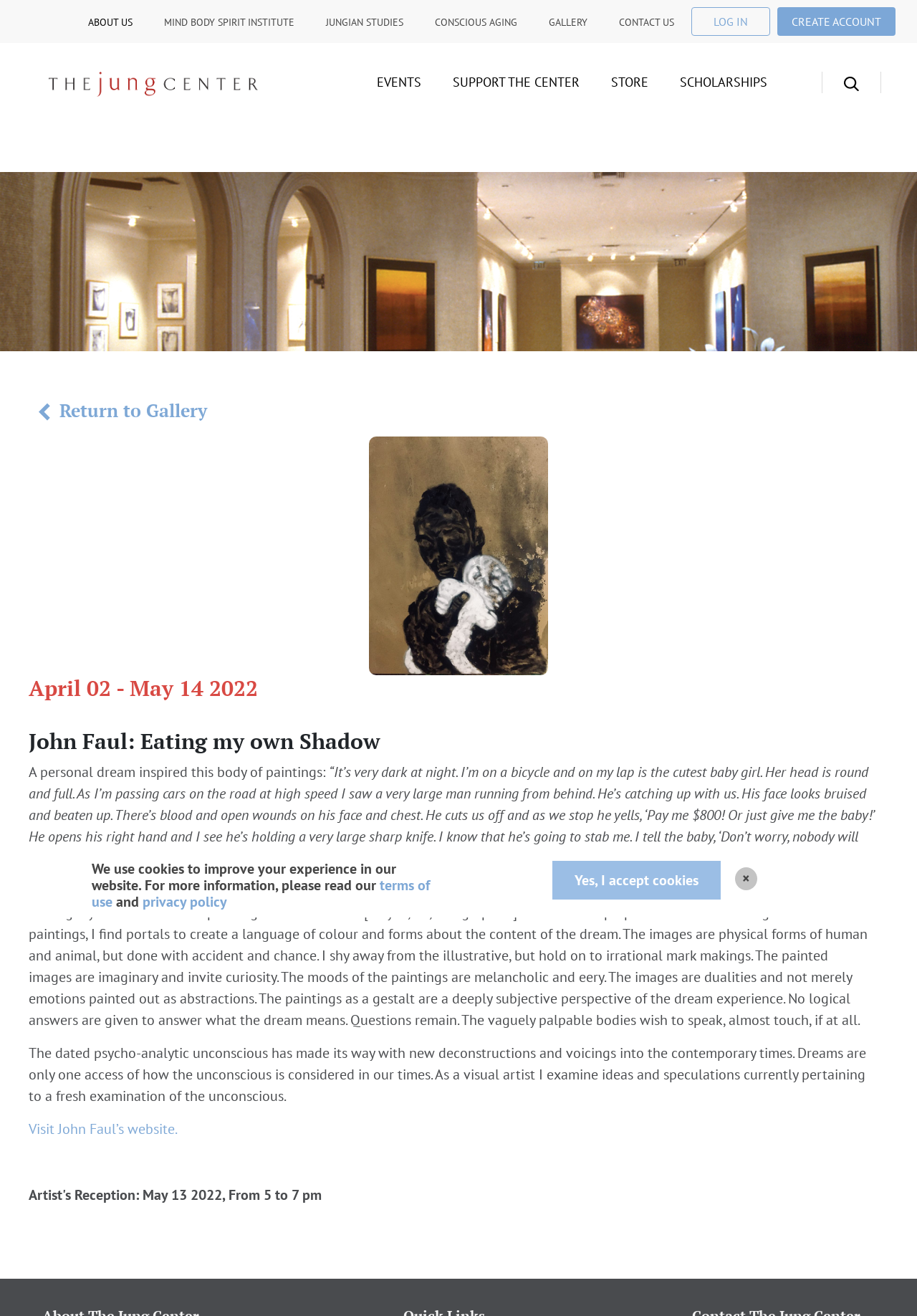Determine the bounding box coordinates of the region that needs to be clicked to achieve the task: "View the mind body spirit institute".

[0.179, 0.012, 0.321, 0.022]